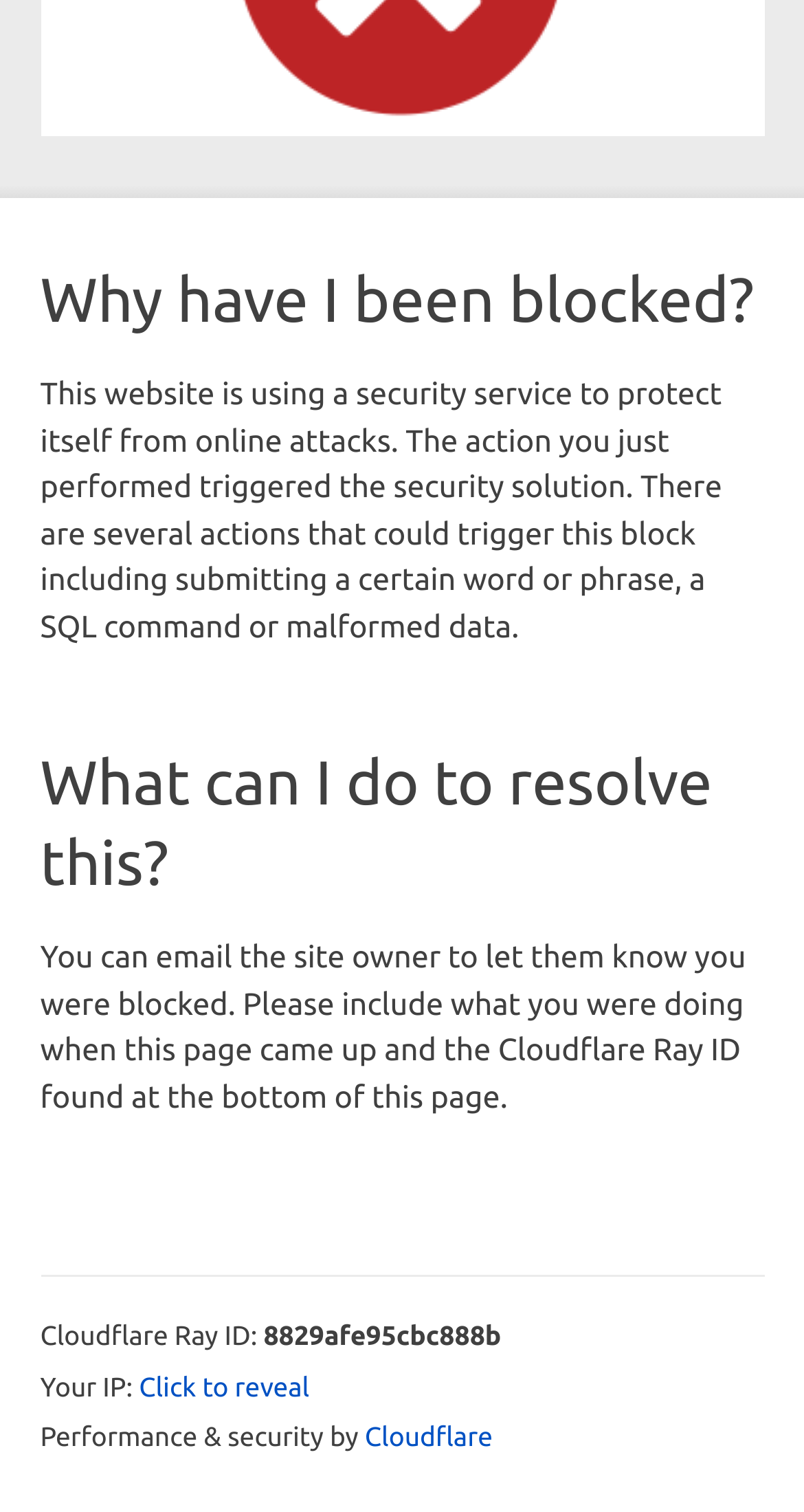Determine the bounding box coordinates of the UI element described below. Use the format (top-left x, top-left y, bottom-right x, bottom-right y) with floating point numbers between 0 and 1: Cloudflare

[0.454, 0.942, 0.613, 0.961]